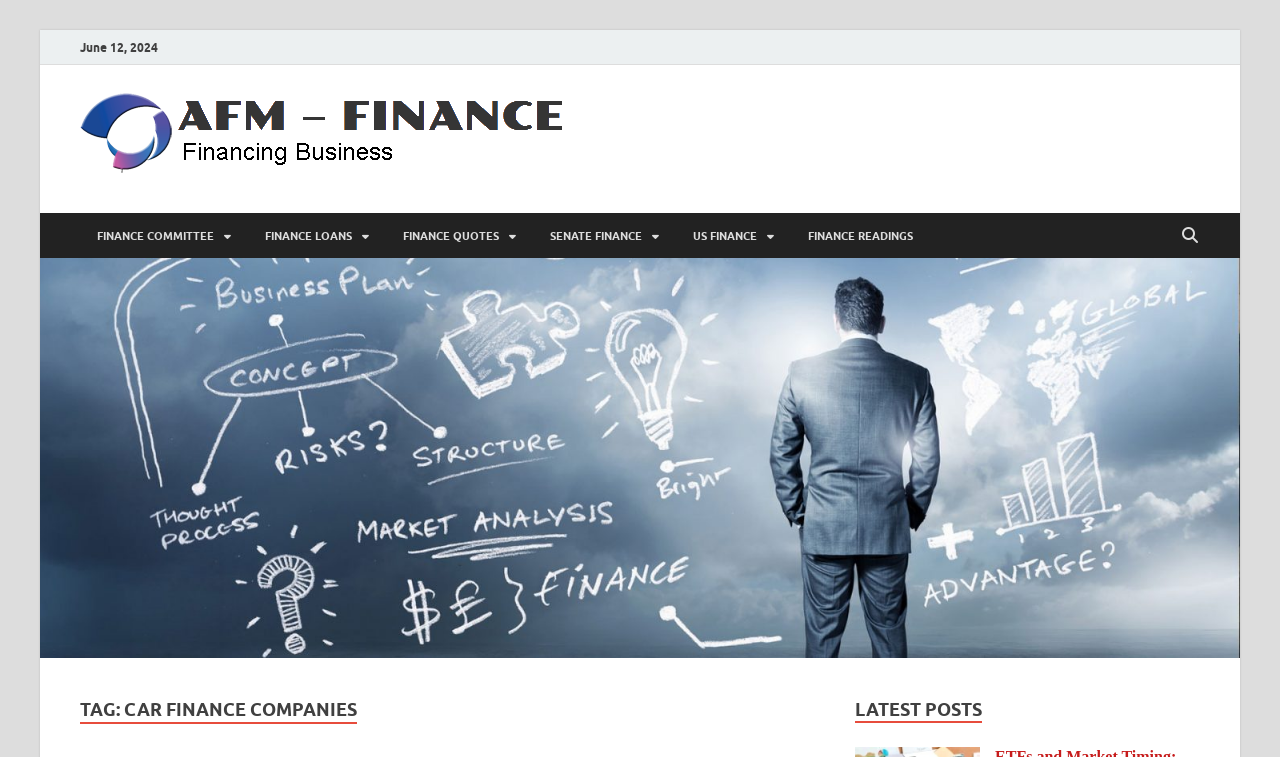Highlight the bounding box of the UI element that corresponds to this description: "AFM – FINANCE".

[0.465, 0.147, 0.685, 0.208]